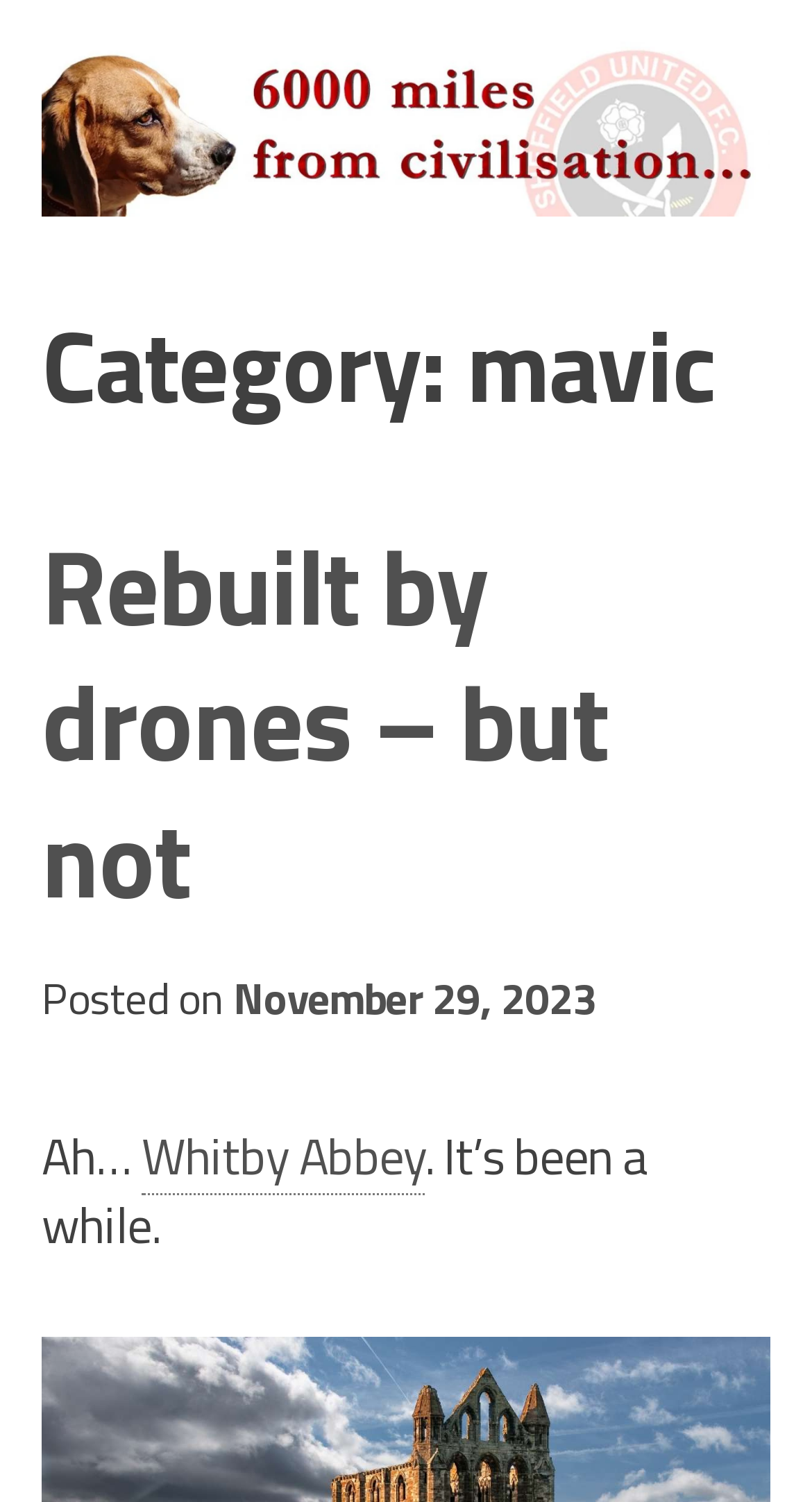Locate the bounding box of the UI element described by: "November 29, 2023November 29, 2023" in the given webpage screenshot.

[0.287, 0.643, 0.735, 0.687]